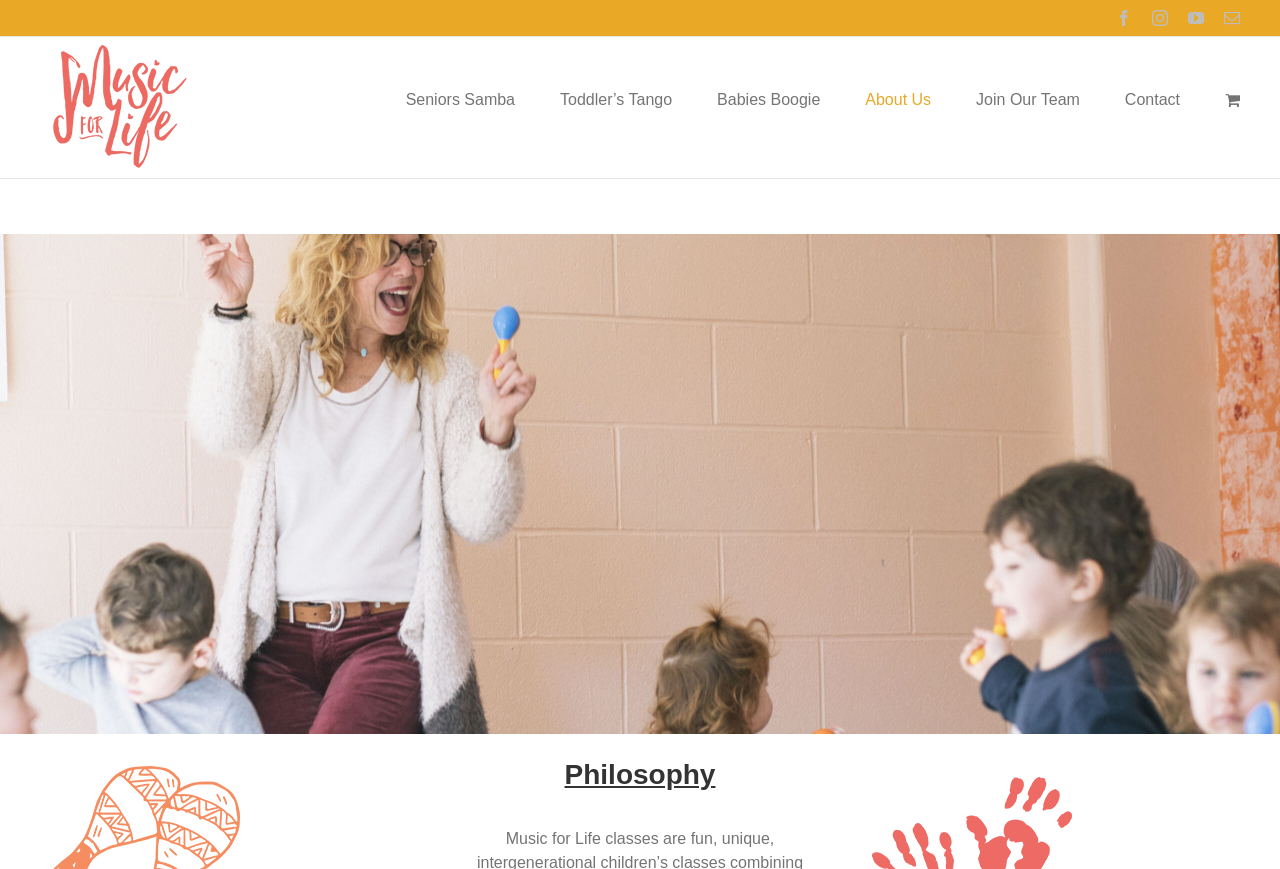Identify the bounding box coordinates of the region that needs to be clicked to carry out this instruction: "Go to Seniors Samba page". Provide these coordinates as four float numbers ranging from 0 to 1, i.e., [left, top, right, bottom].

[0.317, 0.043, 0.402, 0.186]